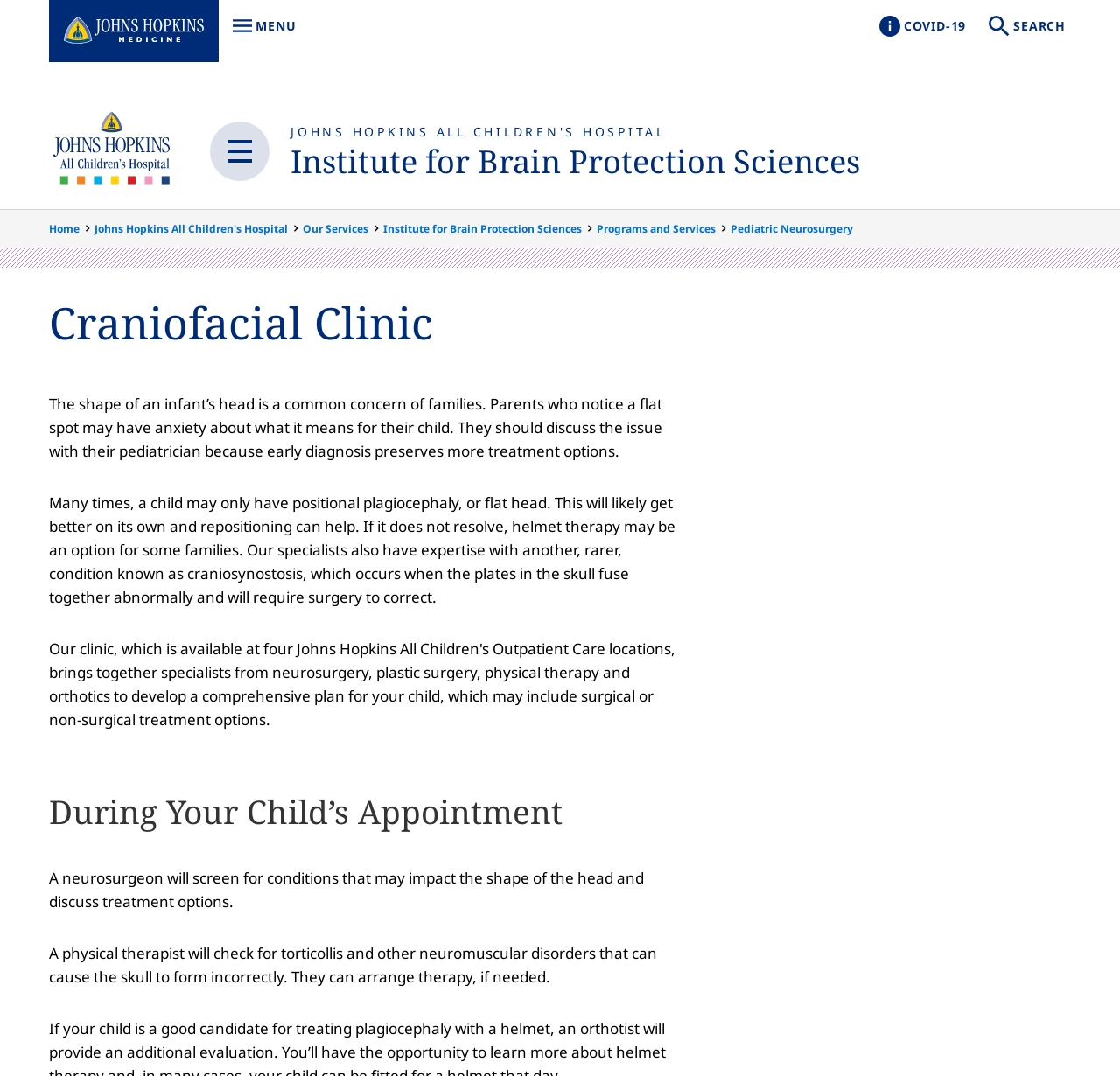Provide the bounding box coordinates of the UI element this sentence describes: "Client Showcase".

None